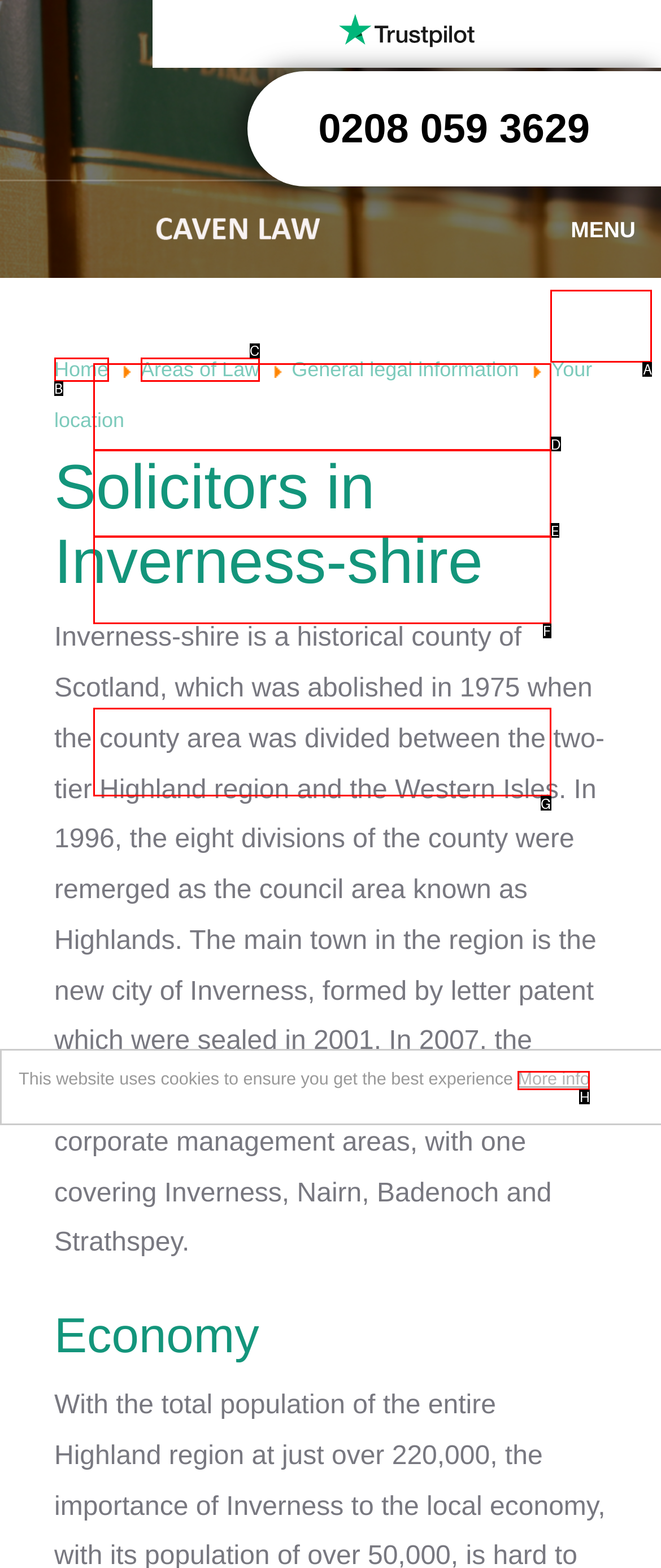Identify which lettered option to click to carry out the task: Search for a solicitor. Provide the letter as your answer.

A